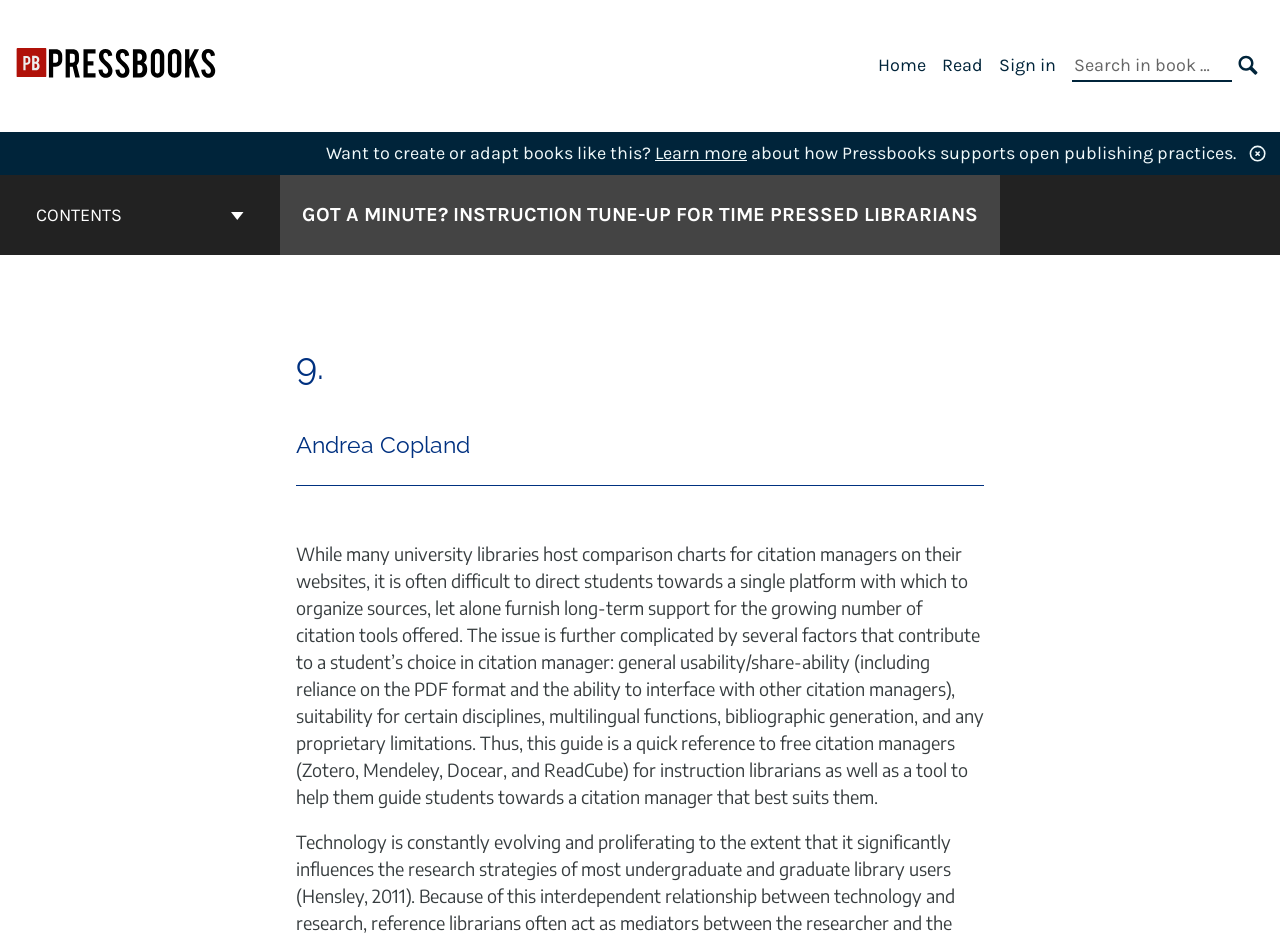Using the elements shown in the image, answer the question comprehensively: What is the issue with directing students towards a single citation manager?

The issue is complicated by several factors that contribute to a student's choice in citation manager, including general usability/share-ability, suitability for certain disciplines, multilingual functions, bibliographic generation, and any proprietary limitations, as stated in the text 'The issue is further complicated by several factors that contribute to a student’s choice in citation manager...'